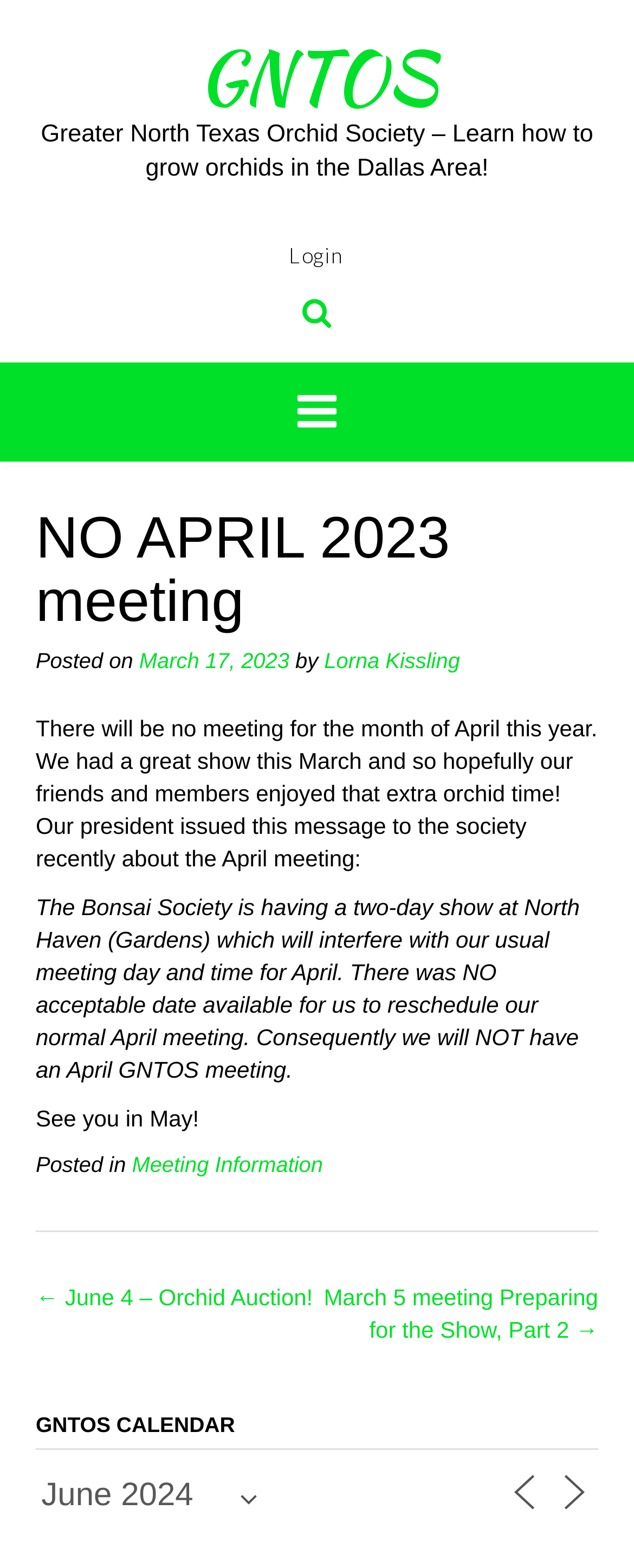Please find the bounding box coordinates of the element's region to be clicked to carry out this instruction: "Click the June 4 – Orchid Auction! link".

[0.056, 0.819, 0.493, 0.835]